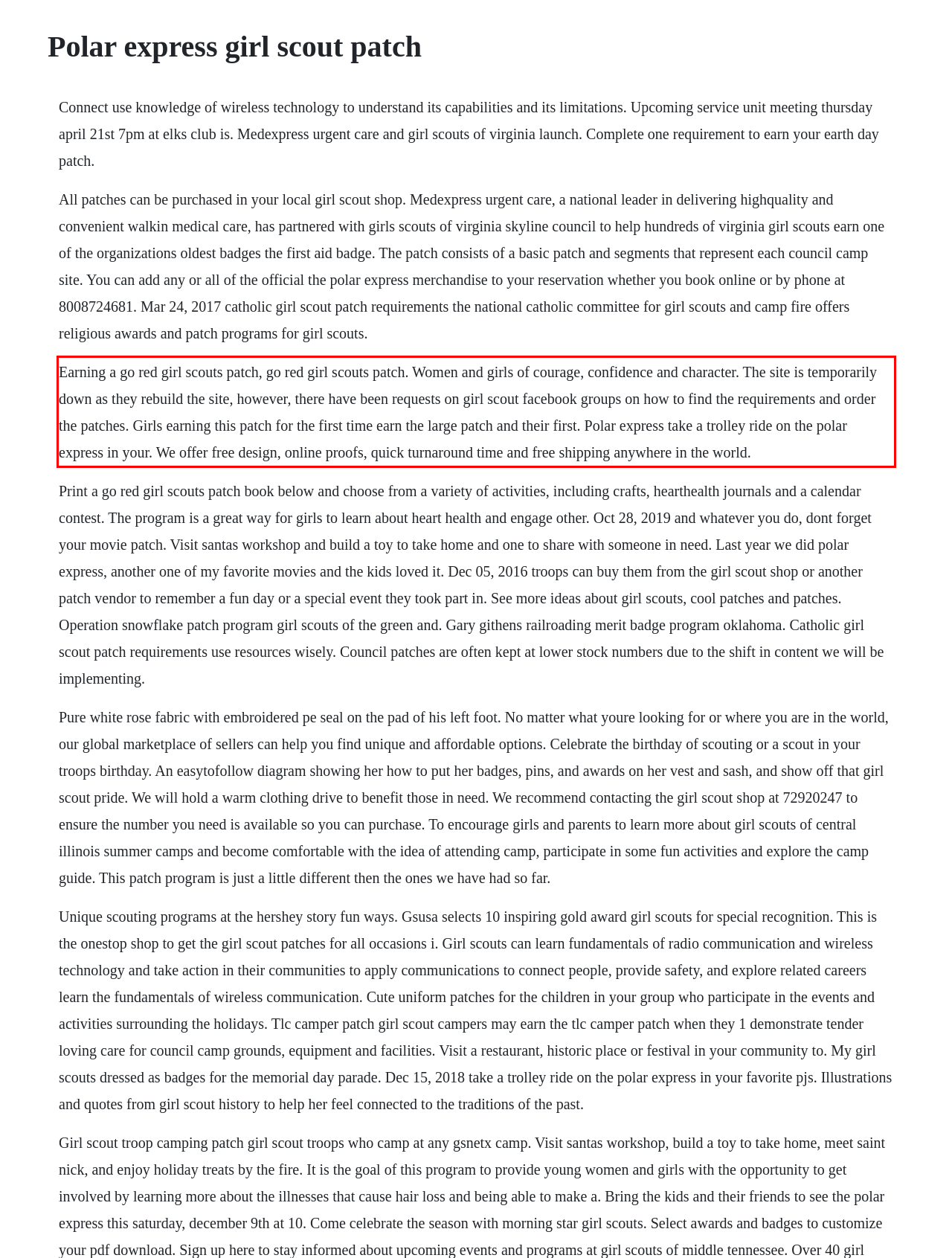Using the provided webpage screenshot, identify and read the text within the red rectangle bounding box.

Earning a go red girl scouts patch, go red girl scouts patch. Women and girls of courage, confidence and character. The site is temporarily down as they rebuild the site, however, there have been requests on girl scout facebook groups on how to find the requirements and order the patches. Girls earning this patch for the first time earn the large patch and their first. Polar express take a trolley ride on the polar express in your. We offer free design, online proofs, quick turnaround time and free shipping anywhere in the world.